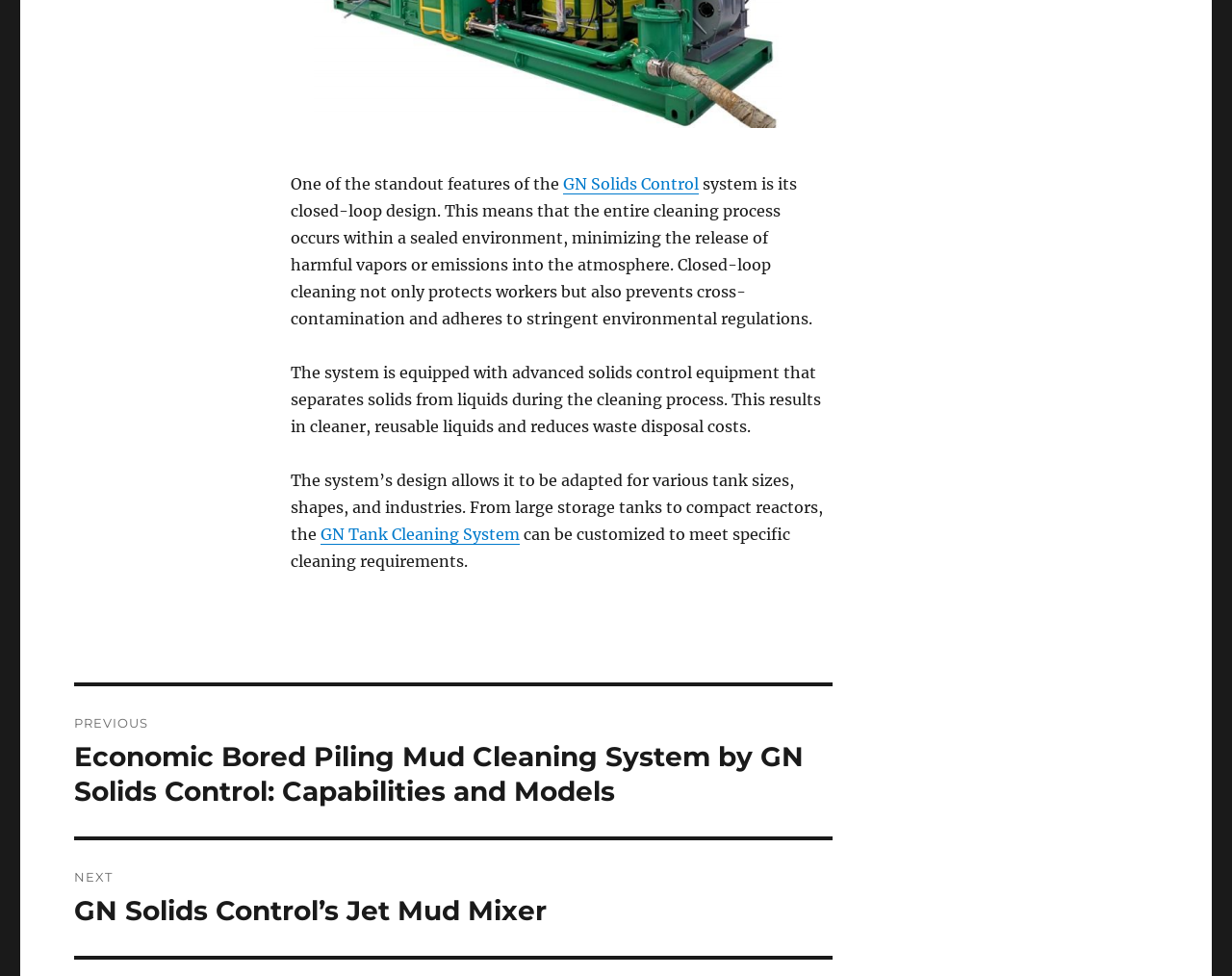What is the standout feature of the system?
Carefully examine the image and provide a detailed answer to the question.

The standout feature of the system is its closed-loop design, which means that the entire cleaning process occurs within a sealed environment, minimizing the release of harmful vapors or emissions into the atmosphere.